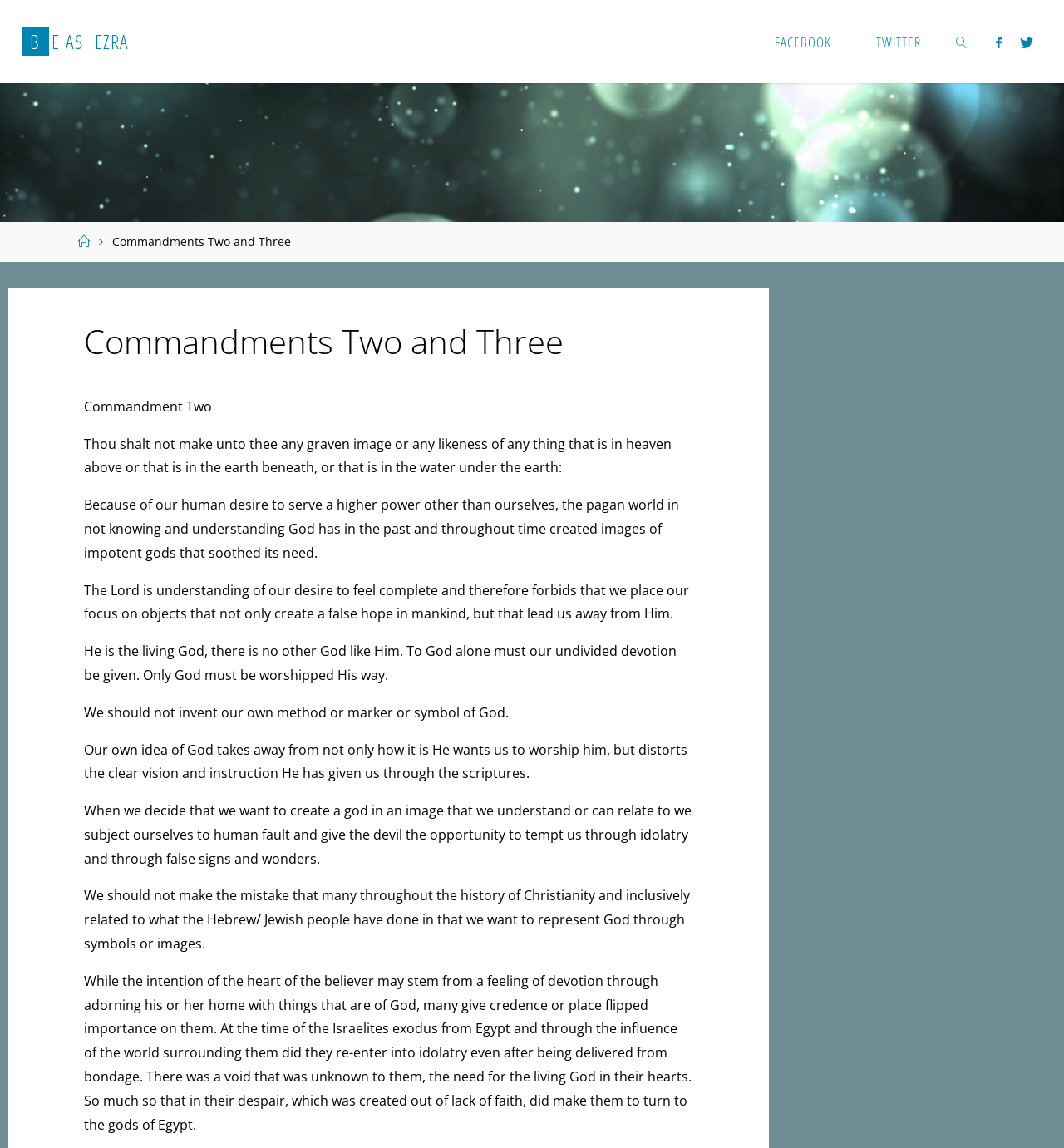Explain the webpage's design and content in an elaborate manner.

The webpage is titled "Commandments Two and Three – Be As EZRA" and features a layout table at the top, spanning the entire width of the page. At the top-left corner, there is a link with the text "B E  A S  E Z R A", followed by two social media icons, "\ue840" and "\ue830", at the top-right corner. Below these elements, there is a navigation menu labeled "Primary Menu" with links to "FACEBOOK", "TWITTER", and a search icon "\ue86f SEARCH \ue80a".

Below the navigation menu, there is a large image with the text "Be As EZRA" spanning the entire width of the page. On the top-right side of the image, there is a link with the text "\ue0a2 Home".

The main content of the page is divided into sections, starting with a header "Commandments Two and Three" followed by a subheading "Commandment Two". The text explains the second commandment, "Thou shalt not make unto thee any graven image or any likeness of any thing that is in heaven above or that is in the earth beneath, or that is in the water under the earth:". The subsequent paragraphs elaborate on the meaning of this commandment, discussing the human desire to serve a higher power, the dangers of idolatry, and the importance of worshipping God alone.

At the bottom-right corner of the page, there is a link with the text "Back to Top \ue809", allowing users to navigate back to the top of the page.